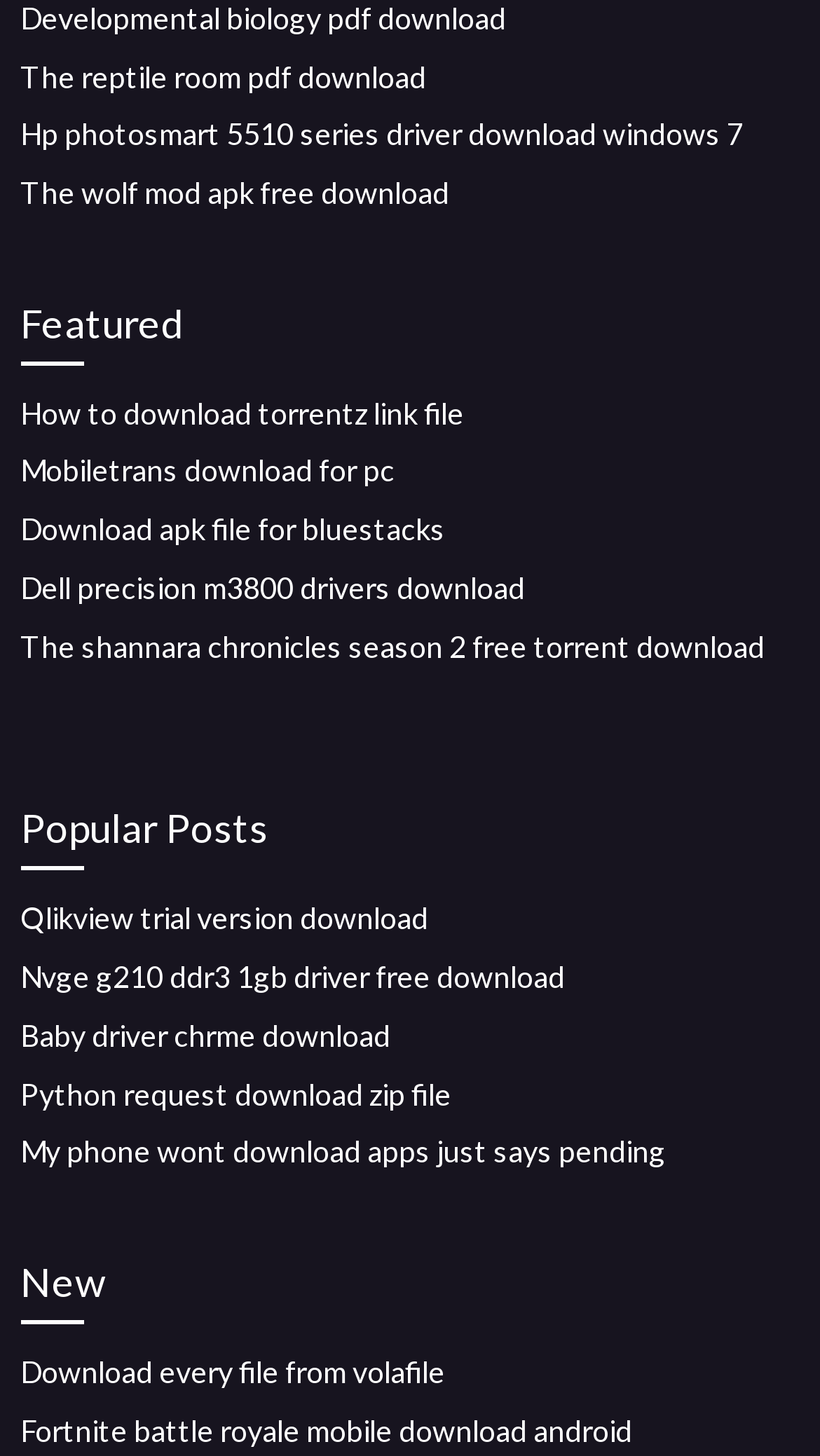Please find the bounding box coordinates of the element that needs to be clicked to perform the following instruction: "Download The Reptile Room PDF". The bounding box coordinates should be four float numbers between 0 and 1, represented as [left, top, right, bottom].

[0.025, 0.04, 0.52, 0.064]